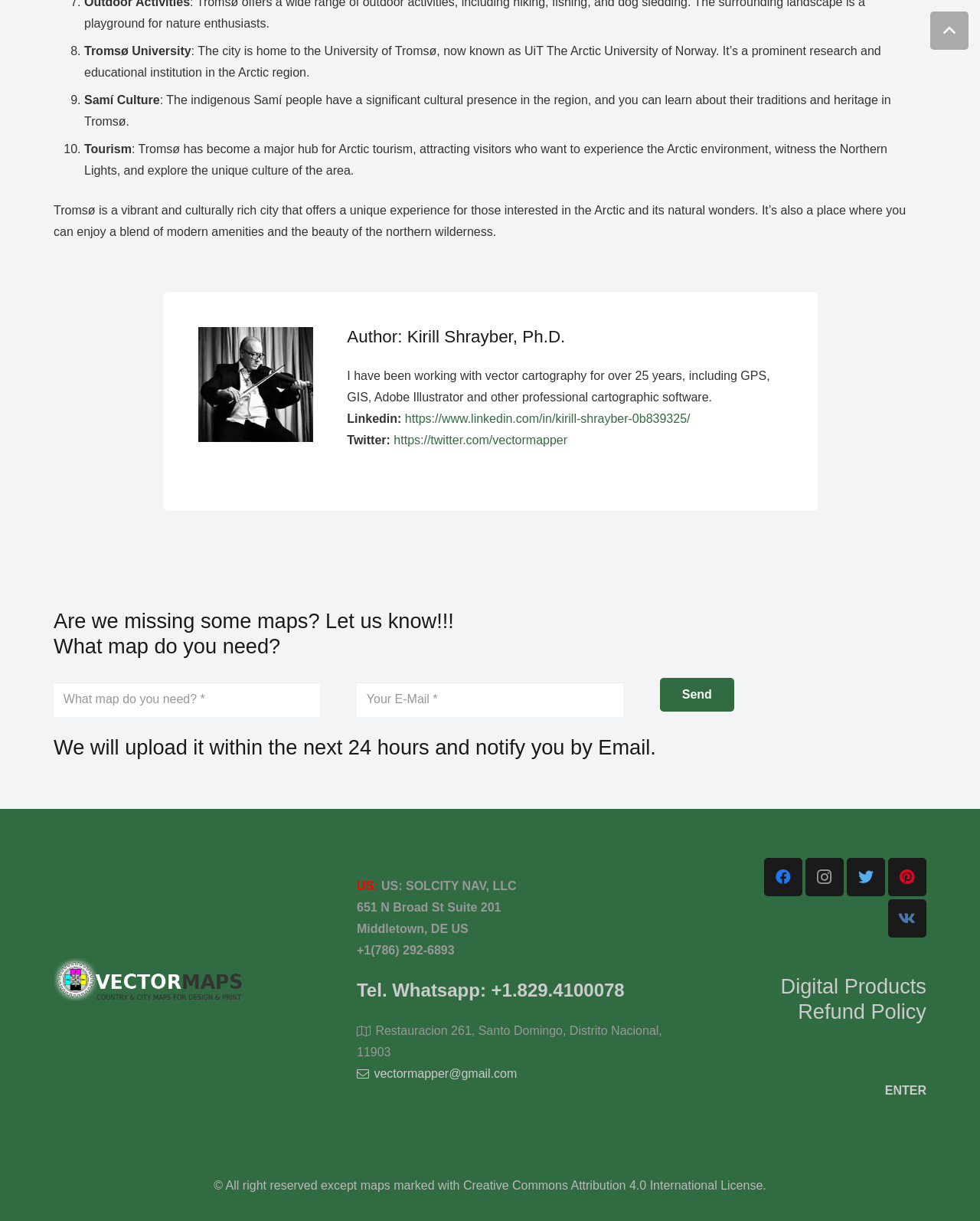Given the content of the image, can you provide a detailed answer to the question?
What is the theme of the vector map mentioned?

The answer can be found in the image description, which mentions 'Tromsø / Tromso Norway City Vector Map Exact High Detailed editable Adobe Illustrator Street Map in layers'.